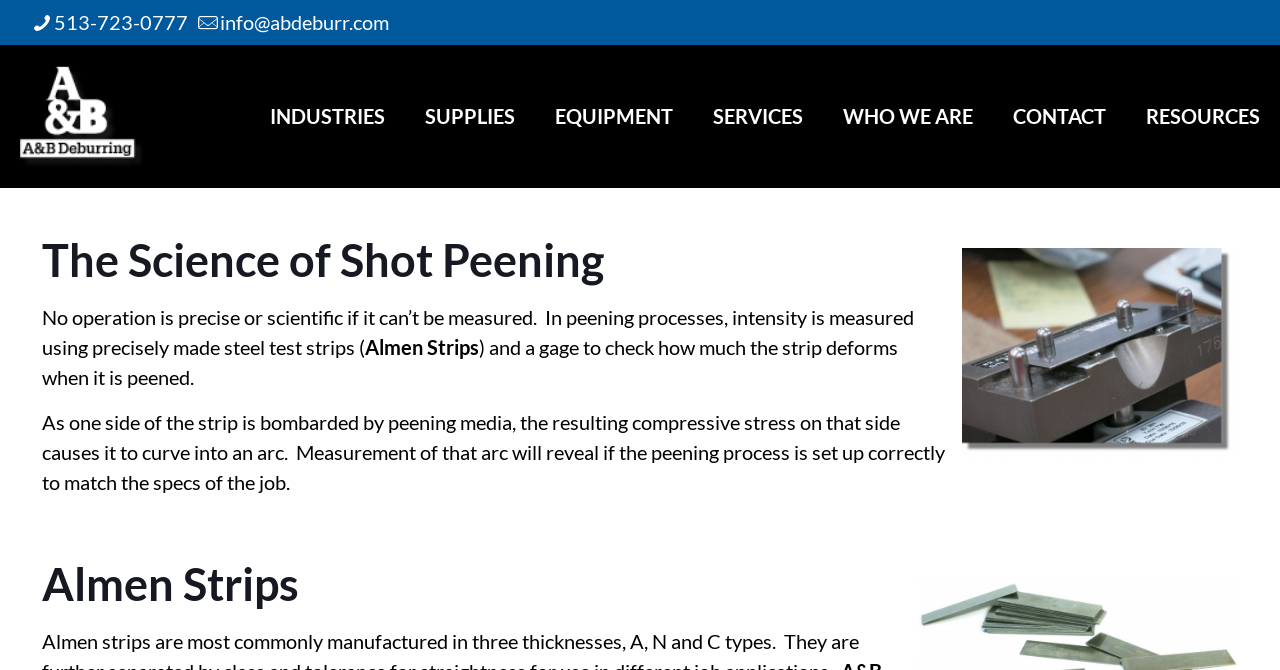What is the topic of the main content?
Please use the visual content to give a single word or phrase answer.

Shot Peening